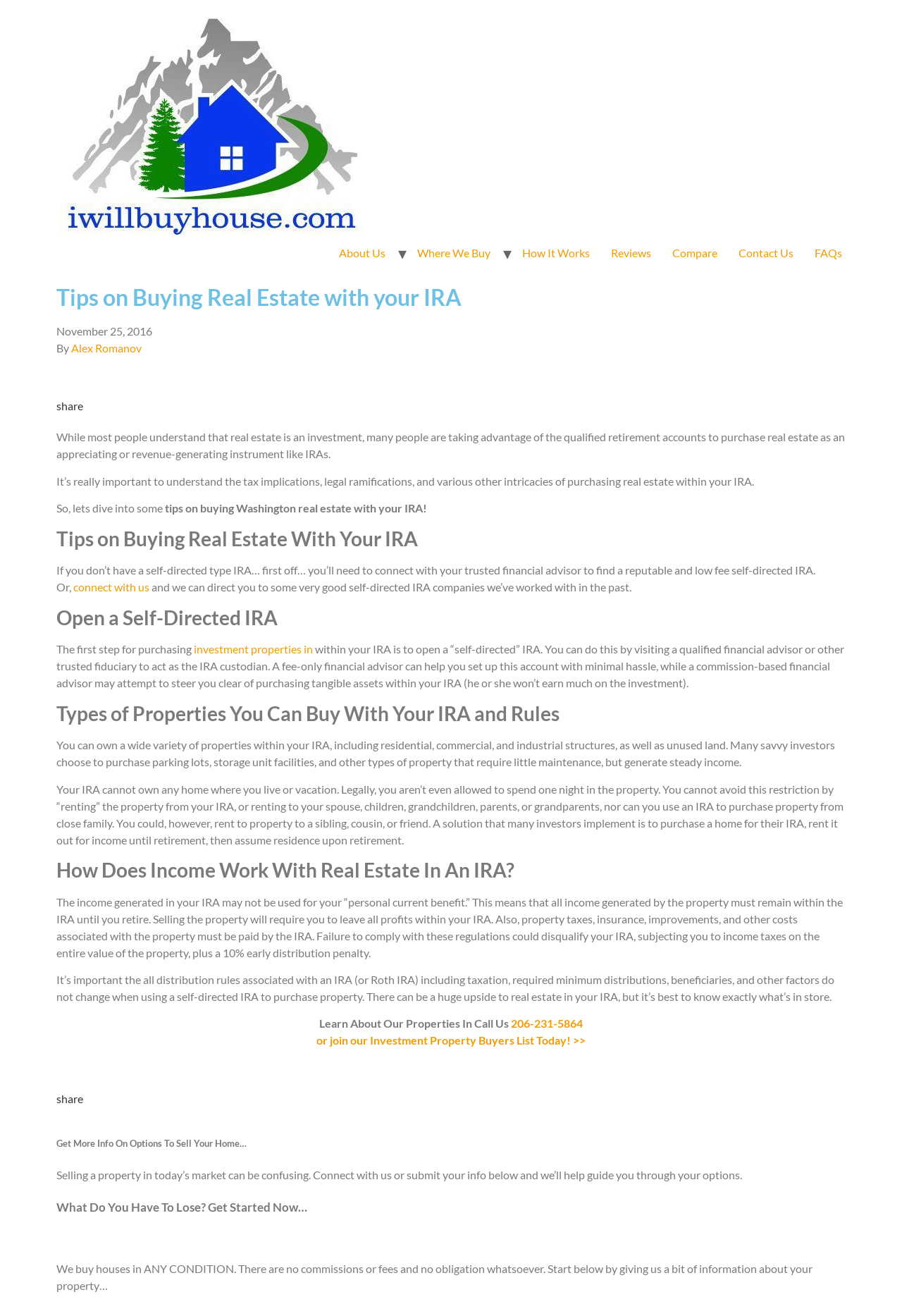Please identify the bounding box coordinates of the clickable area that will fulfill the following instruction: "Call 206-231-5864". The coordinates should be in the format of four float numbers between 0 and 1, i.e., [left, top, right, bottom].

[0.566, 0.773, 0.646, 0.783]